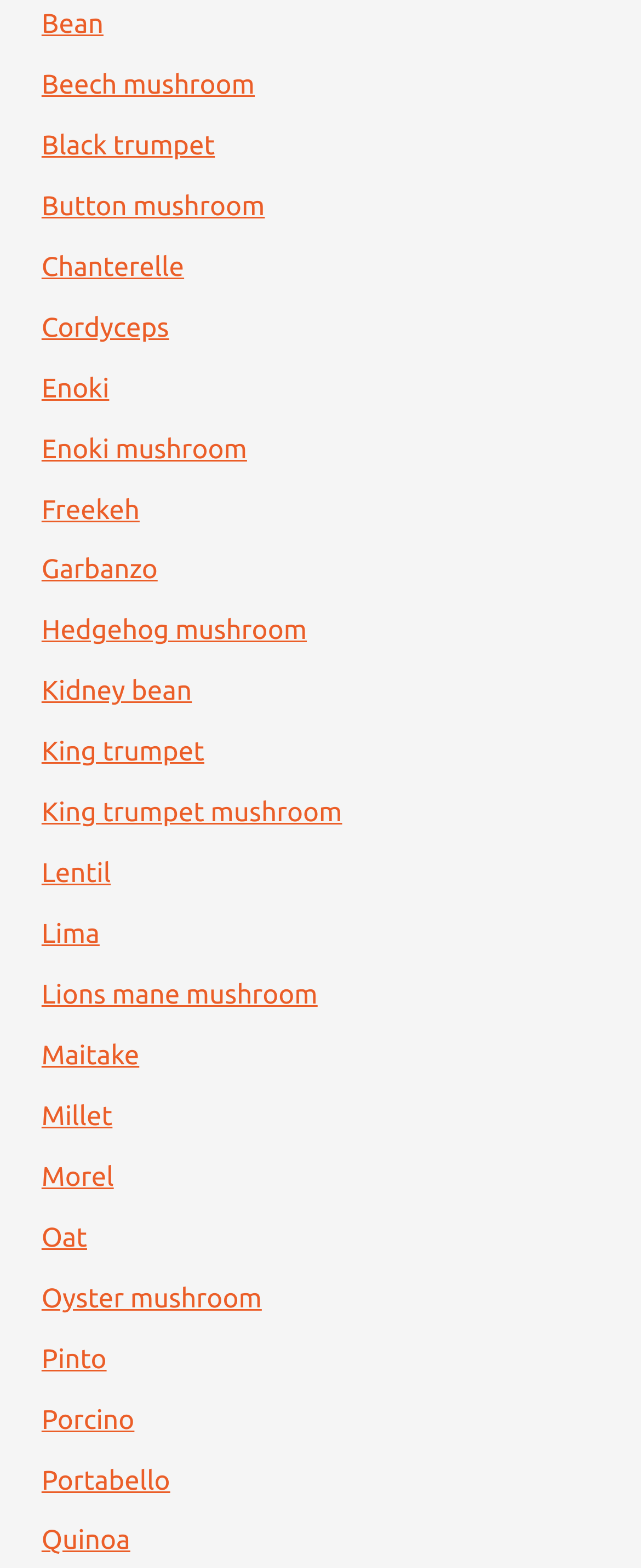What is the first item in the list?
Examine the image and give a concise answer in one word or a short phrase.

Bean